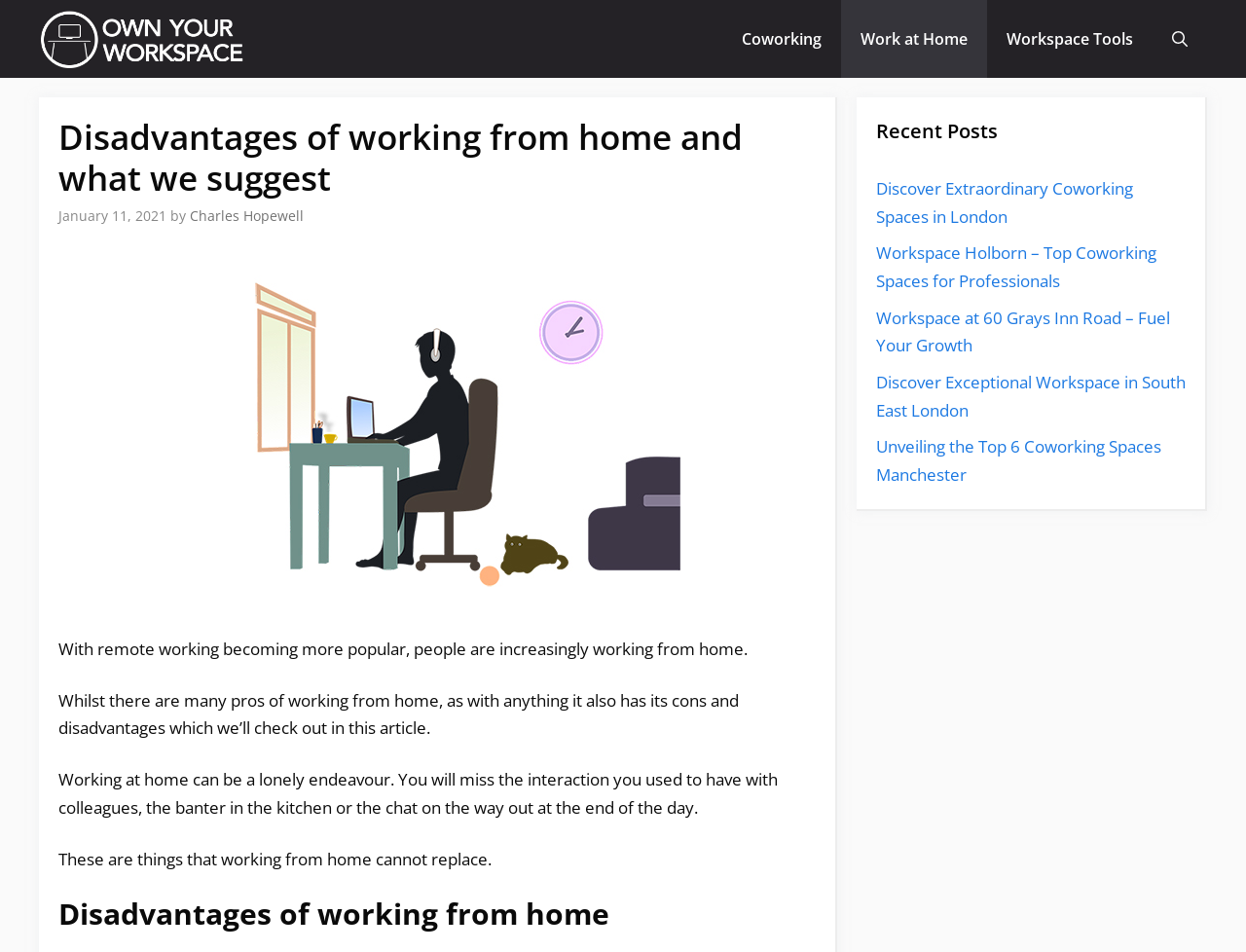Locate the bounding box coordinates of the element that should be clicked to fulfill the instruction: "Click on the 'Coworking' link".

[0.58, 0.0, 0.675, 0.082]